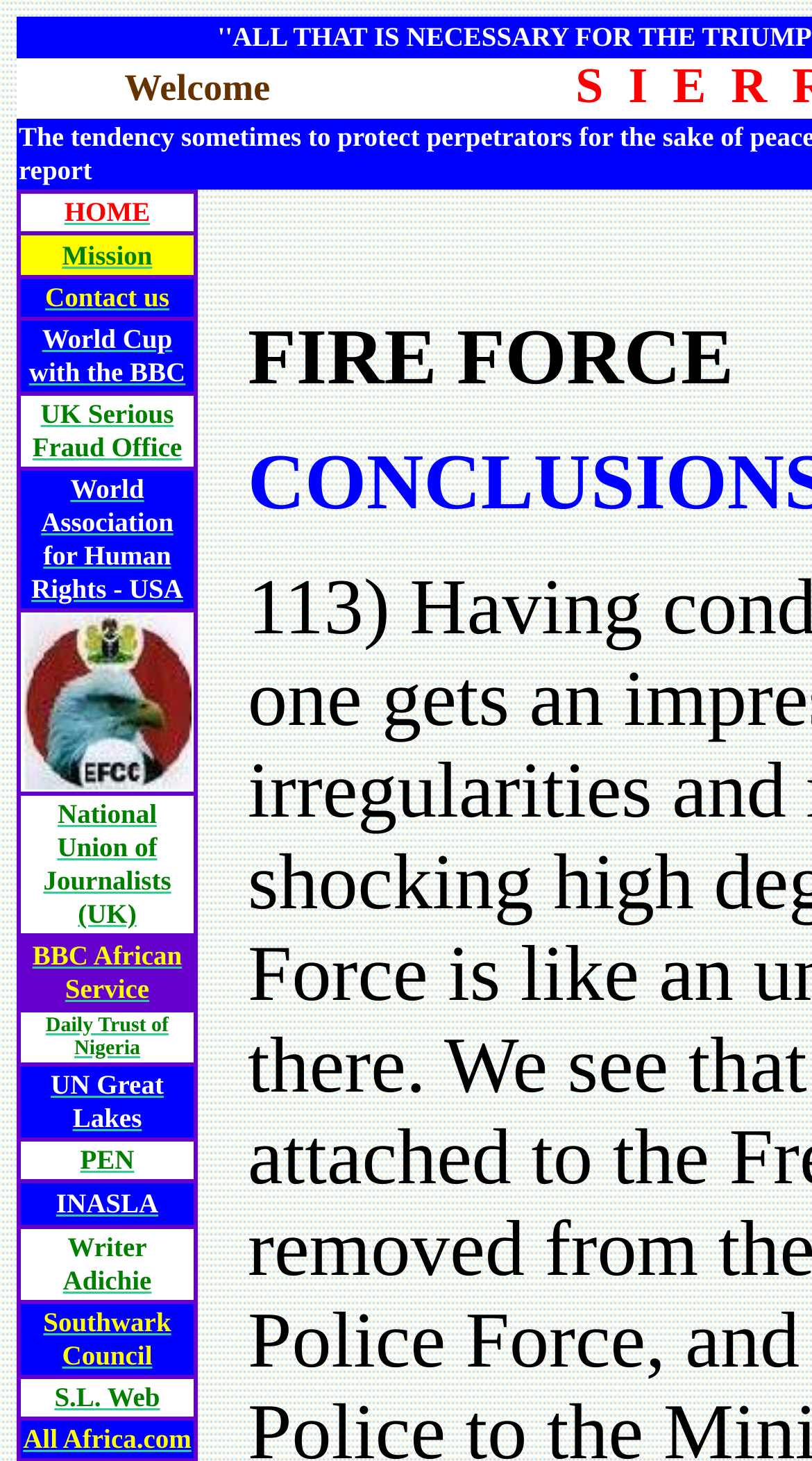What is the last menu item?
Respond to the question with a single word or phrase according to the image.

All Africa.com